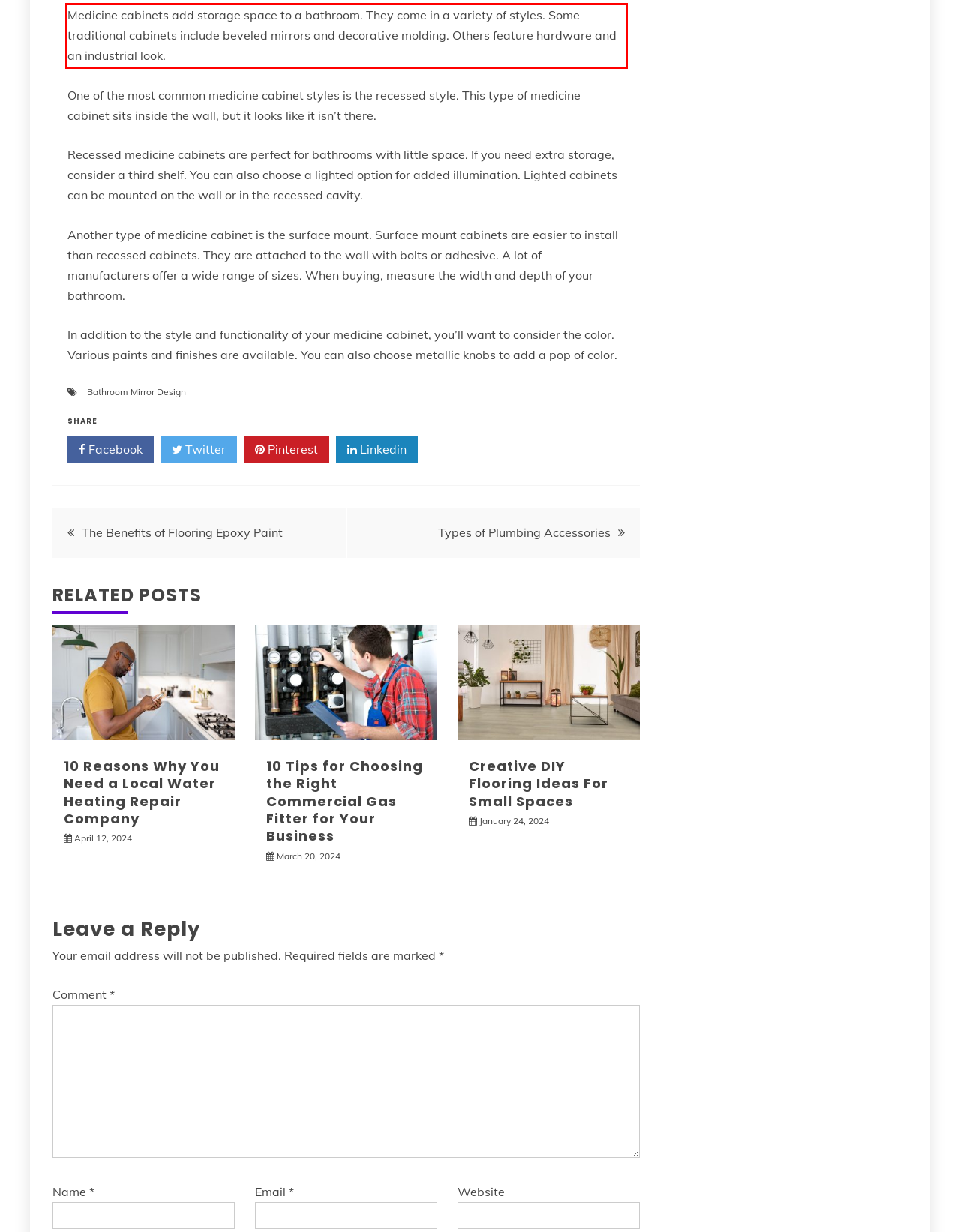Review the screenshot of the webpage and recognize the text inside the red rectangle bounding box. Provide the extracted text content.

Medicine cabinets add storage space to a bathroom. They come in a variety of styles. Some traditional cabinets include beveled mirrors and decorative molding. Others feature hardware and an industrial look.